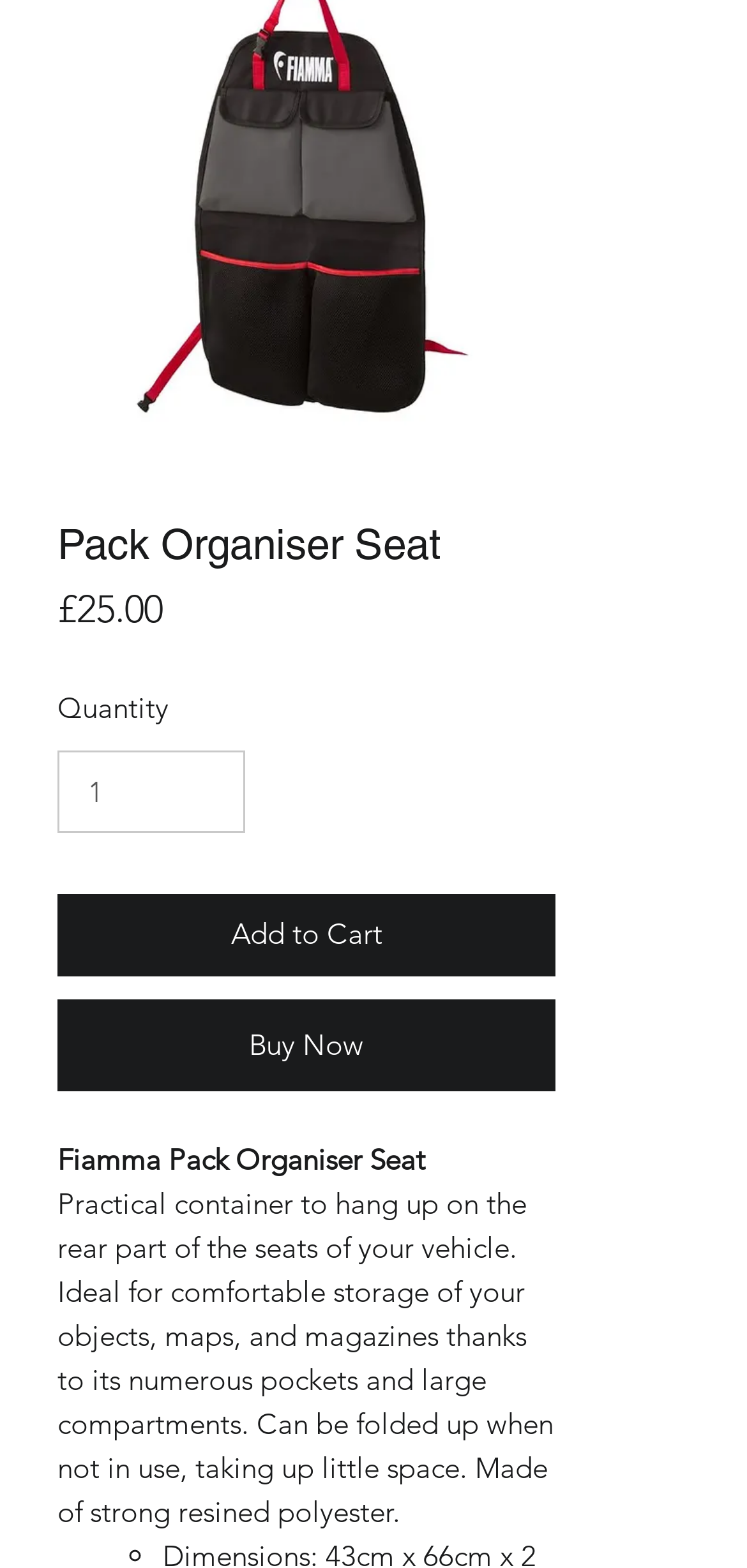Please examine the image and answer the question with a detailed explanation:
What is the purpose of the Pack Organiser Seat?

The purpose of the Pack Organiser Seat can be inferred from the product description, which states that it is a practical container for comfortable storage of objects, maps, and magazines.